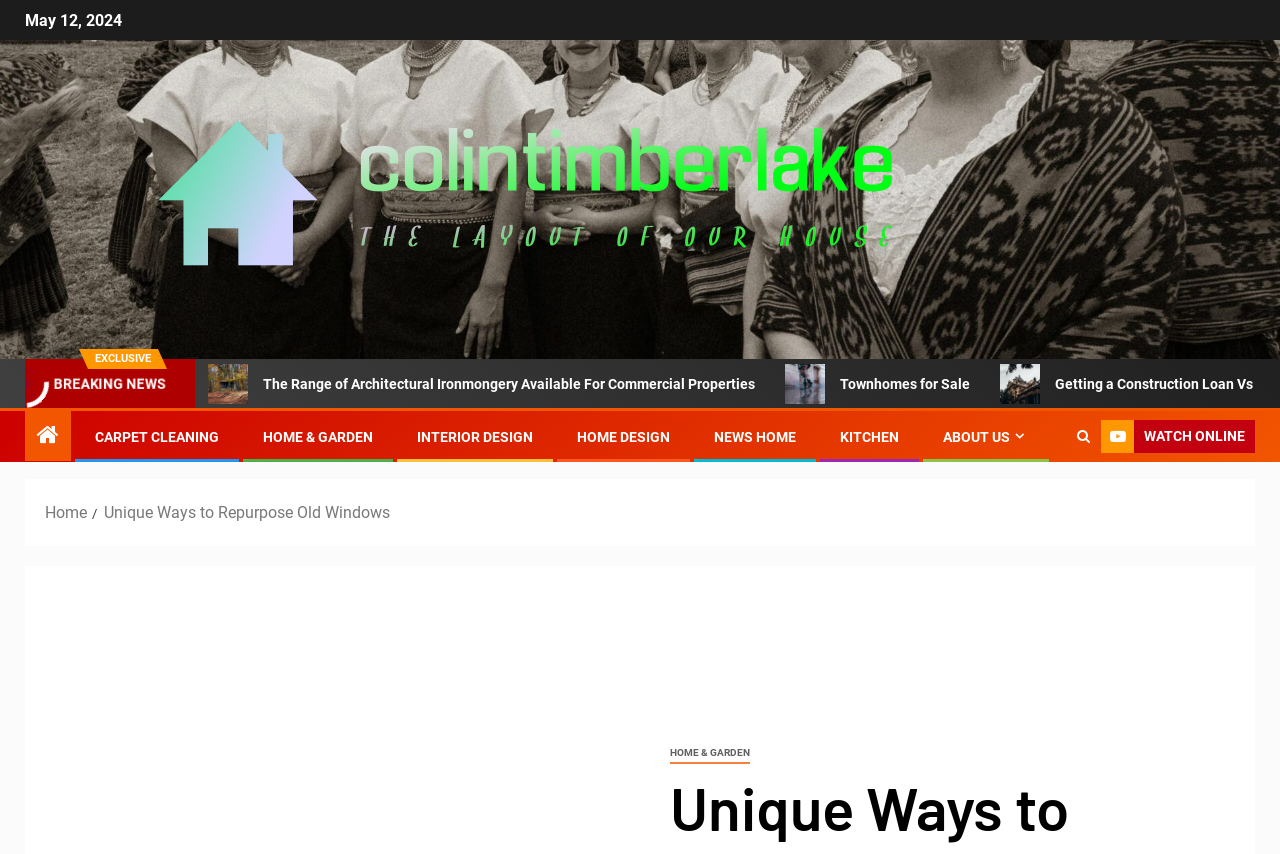What is the category of the link 'CARPET CLEANING'?
Please provide a detailed answer to the question.

I found the link 'CARPET CLEANING' on the webpage, and it is categorized under 'HOME & GARDEN' section, which suggests that the link is related to home maintenance or cleaning services.